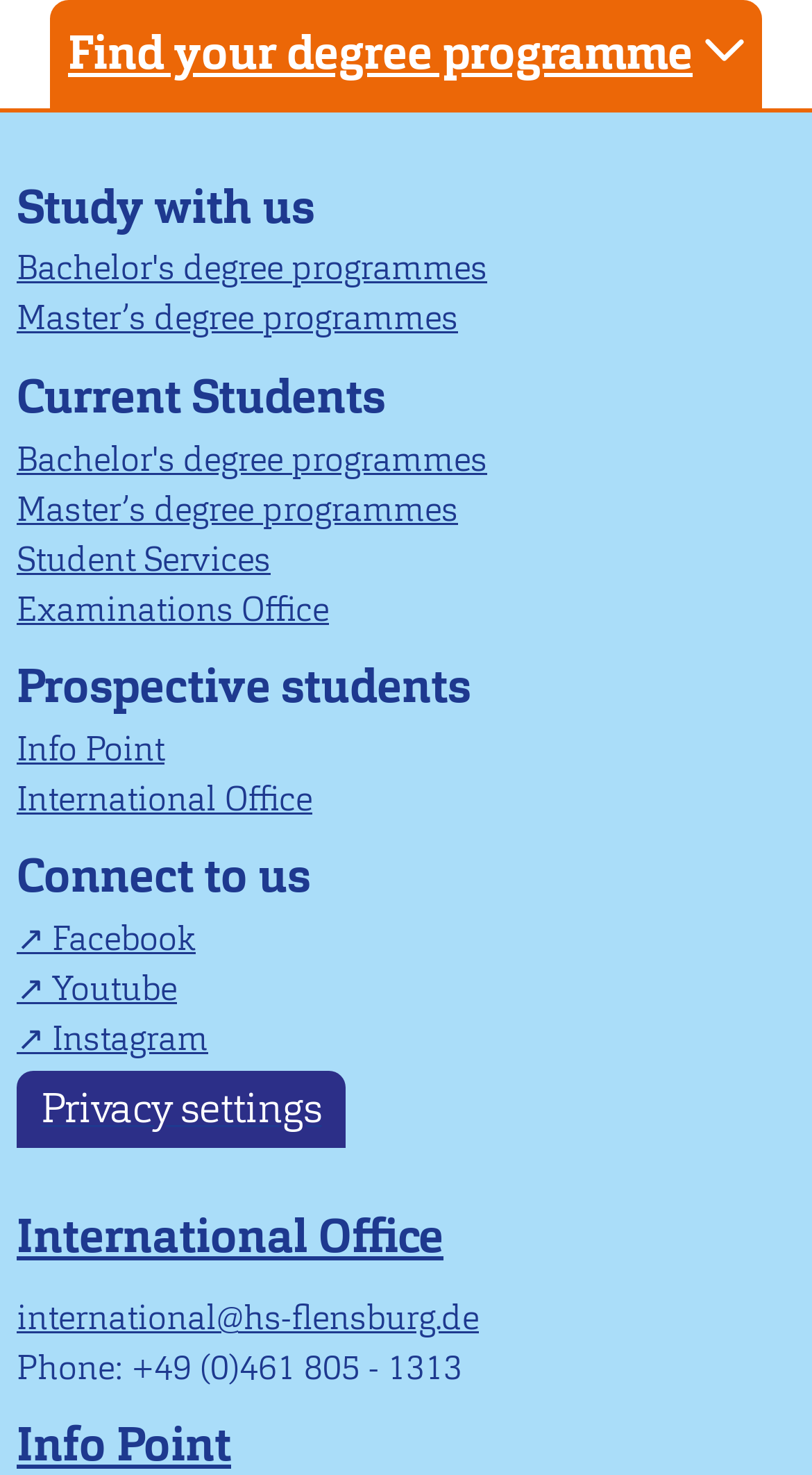Determine the bounding box coordinates of the area to click in order to meet this instruction: "Check Facebook page".

[0.021, 0.622, 0.241, 0.651]